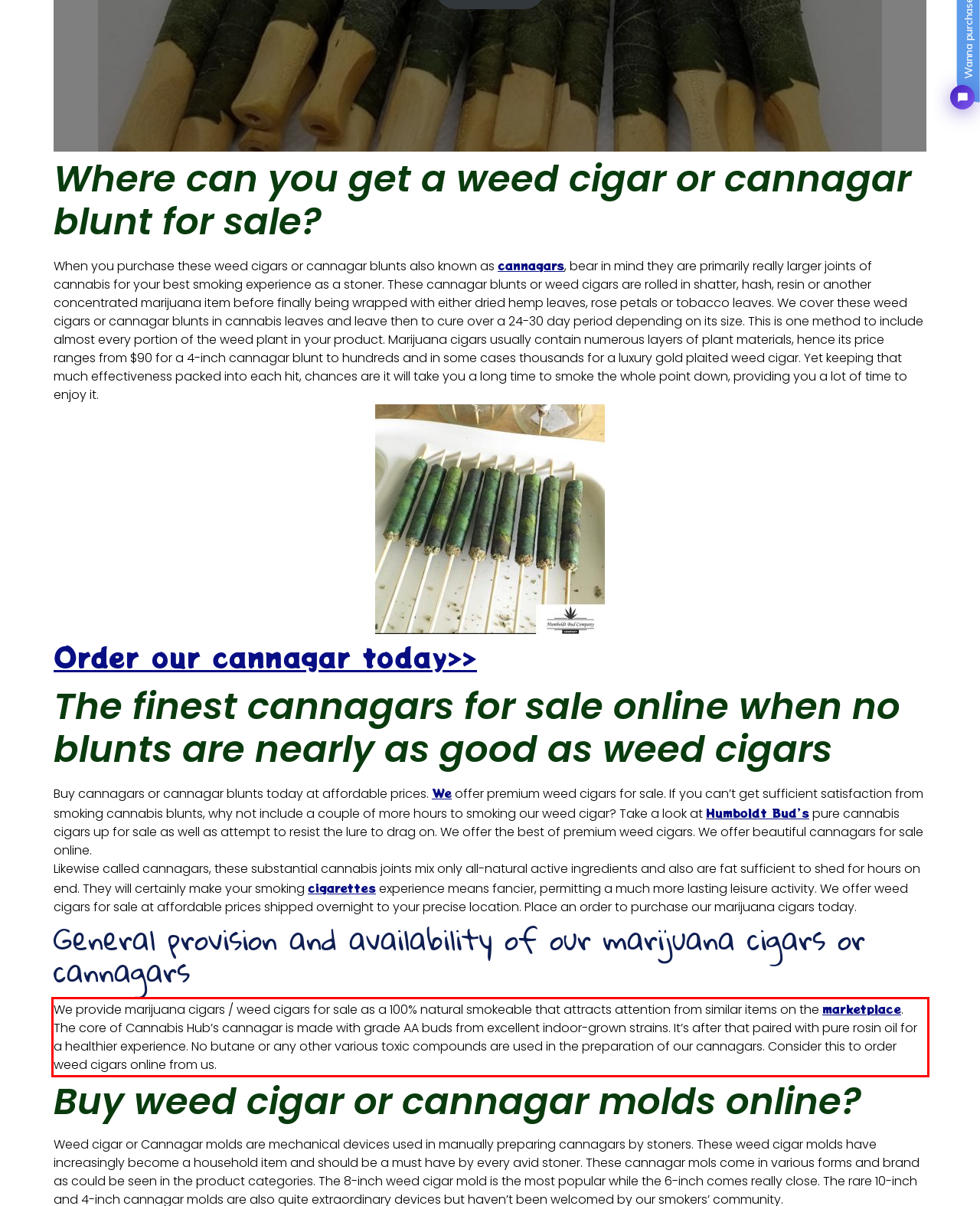With the provided screenshot of a webpage, locate the red bounding box and perform OCR to extract the text content inside it.

We provide marijuana cigars / weed cigars for sale as a 100% natural smokeable that attracts attention from similar items on the marketplace. The core of Cannabis Hub’s cannagar is made with grade AA buds from excellent indoor-grown strains. It’s after that paired with pure rosin oil for a healthier experience. No butane or any other various toxic compounds are used in the preparation of our cannagars. Consider this to order weed cigars online from us.